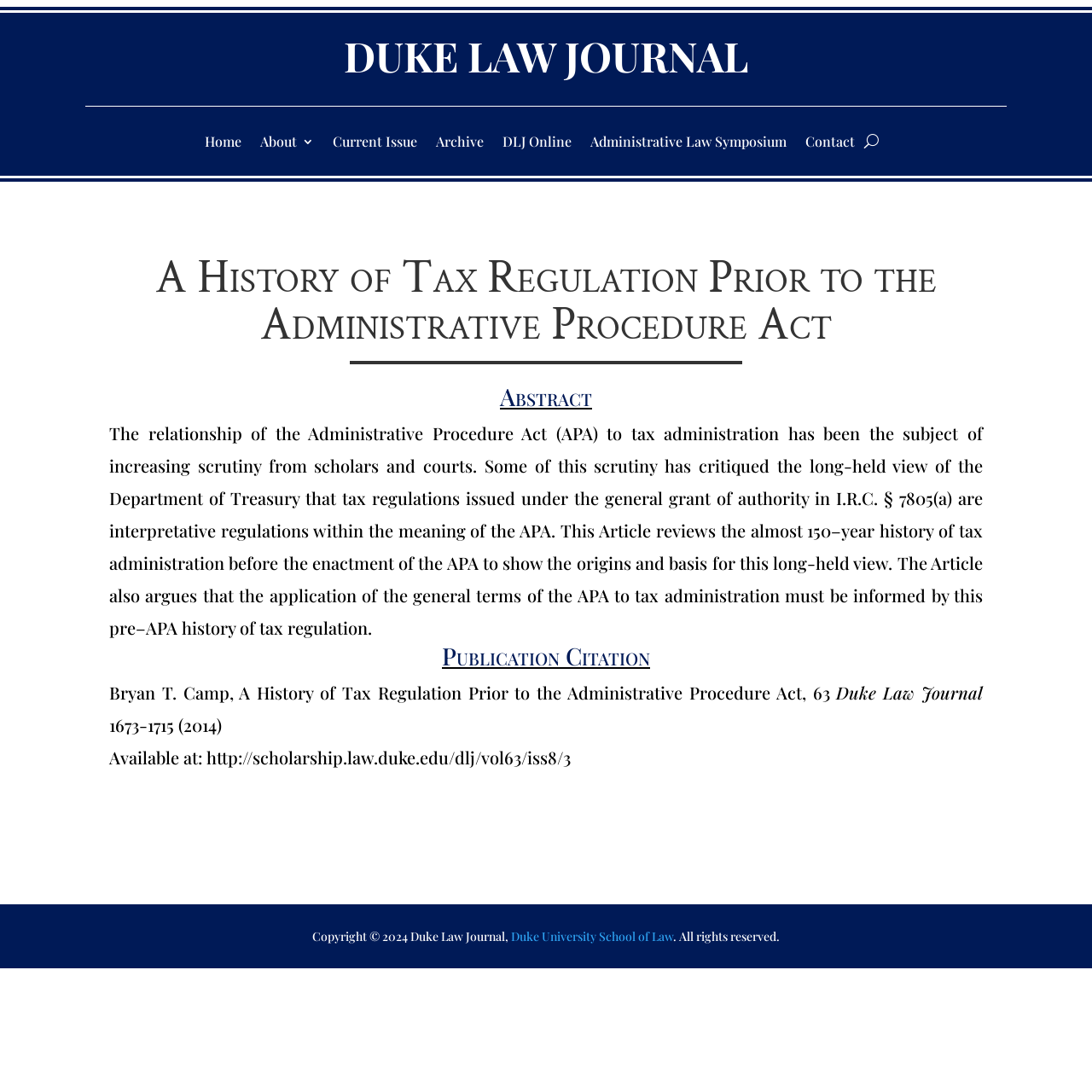Please identify the bounding box coordinates of where to click in order to follow the instruction: "Subscribe to the mailing list".

None